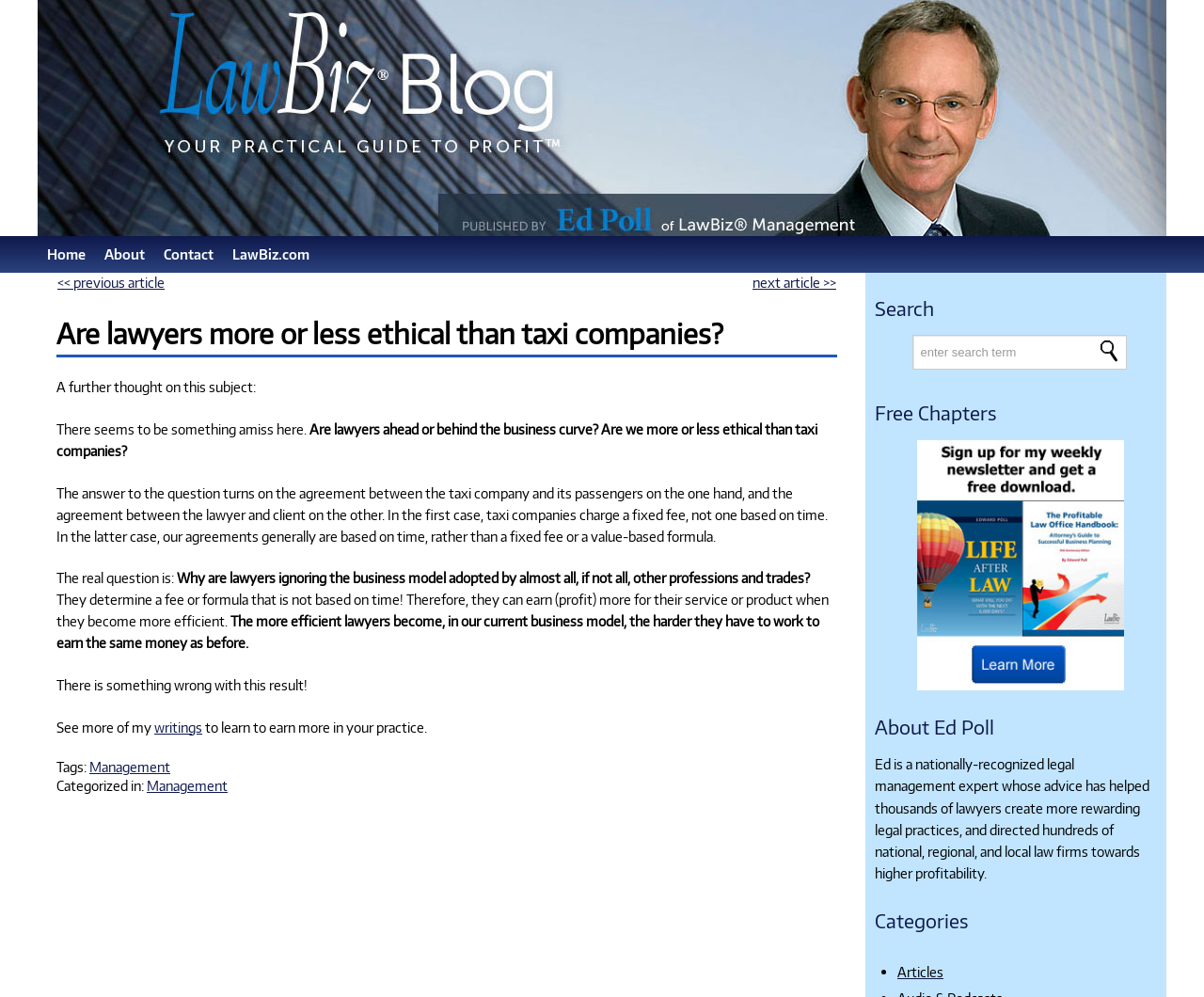Reply to the question below using a single word or brief phrase:
What type of content is available on this website?

Articles and writings